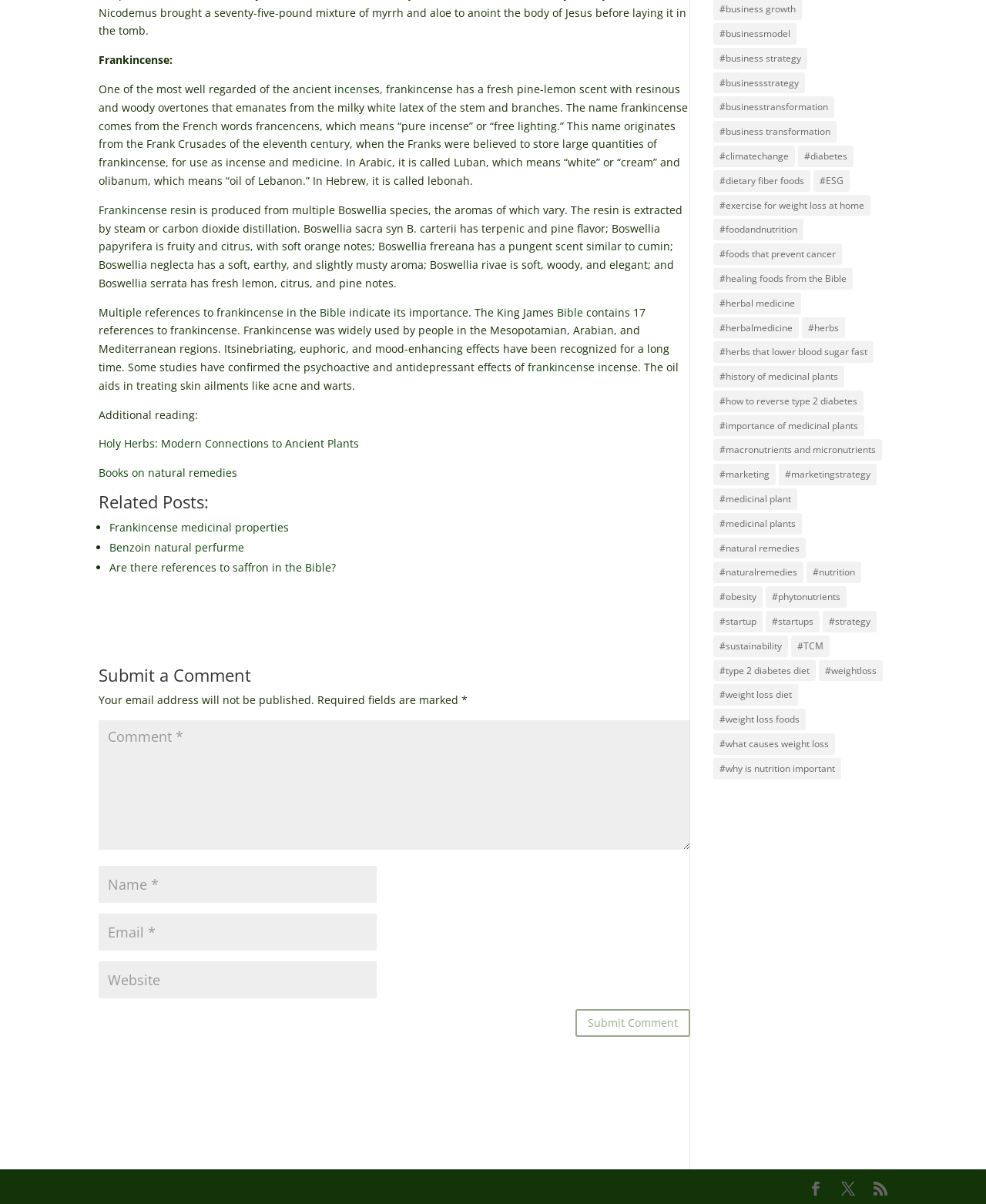From the element description #startups, predict the bounding box coordinates of the UI element. The coordinates must be specified in the format (top-left x, top-left y, bottom-right x, bottom-right y) and should be within the 0 to 1 range.

[0.777, 0.507, 0.831, 0.525]